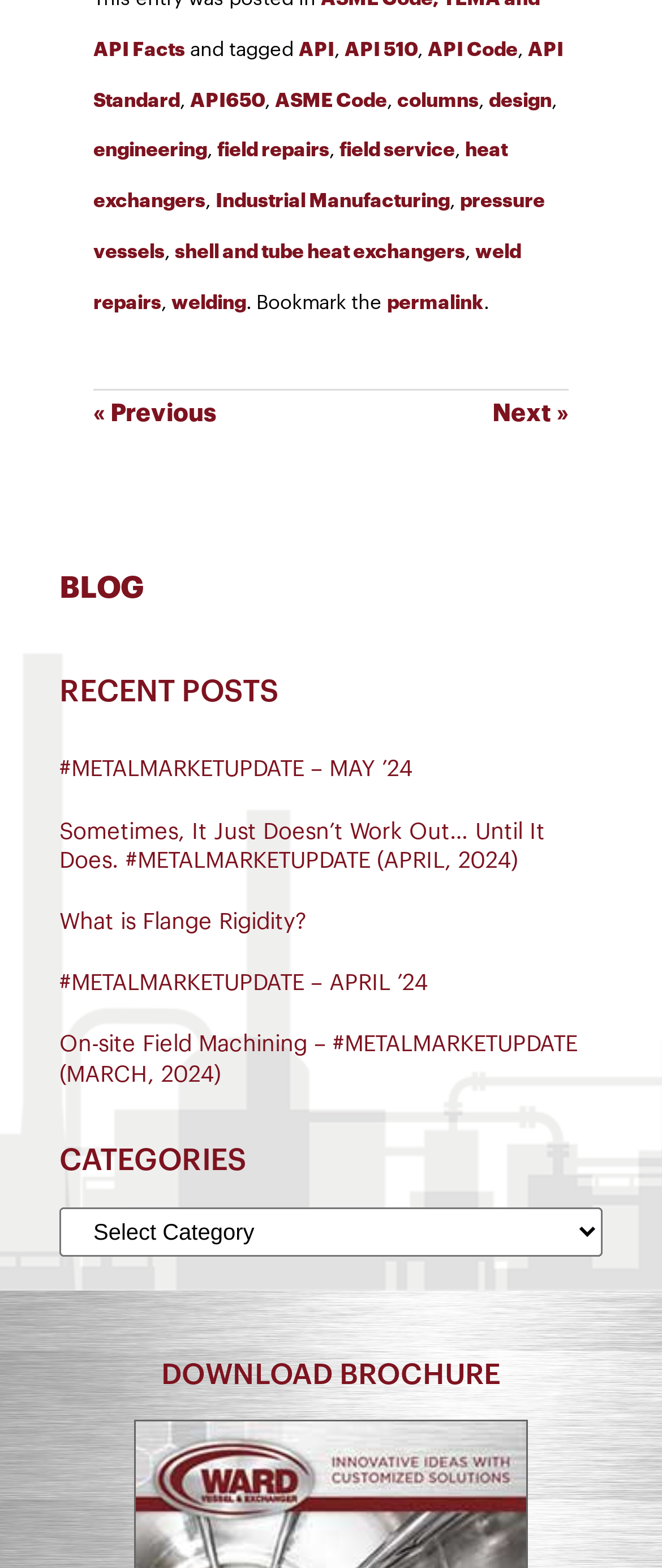What is the purpose of the 'DOWNLOAD BROCHURE' button?
Provide a detailed answer to the question using information from the image.

The webpage has a button labeled 'DOWNLOAD BROCHURE' which suggests that clicking on it will allow the user to download a brochure related to the website's content or services. The exact purpose of the brochure is not specified, but it is likely to provide more information about the website's offerings.